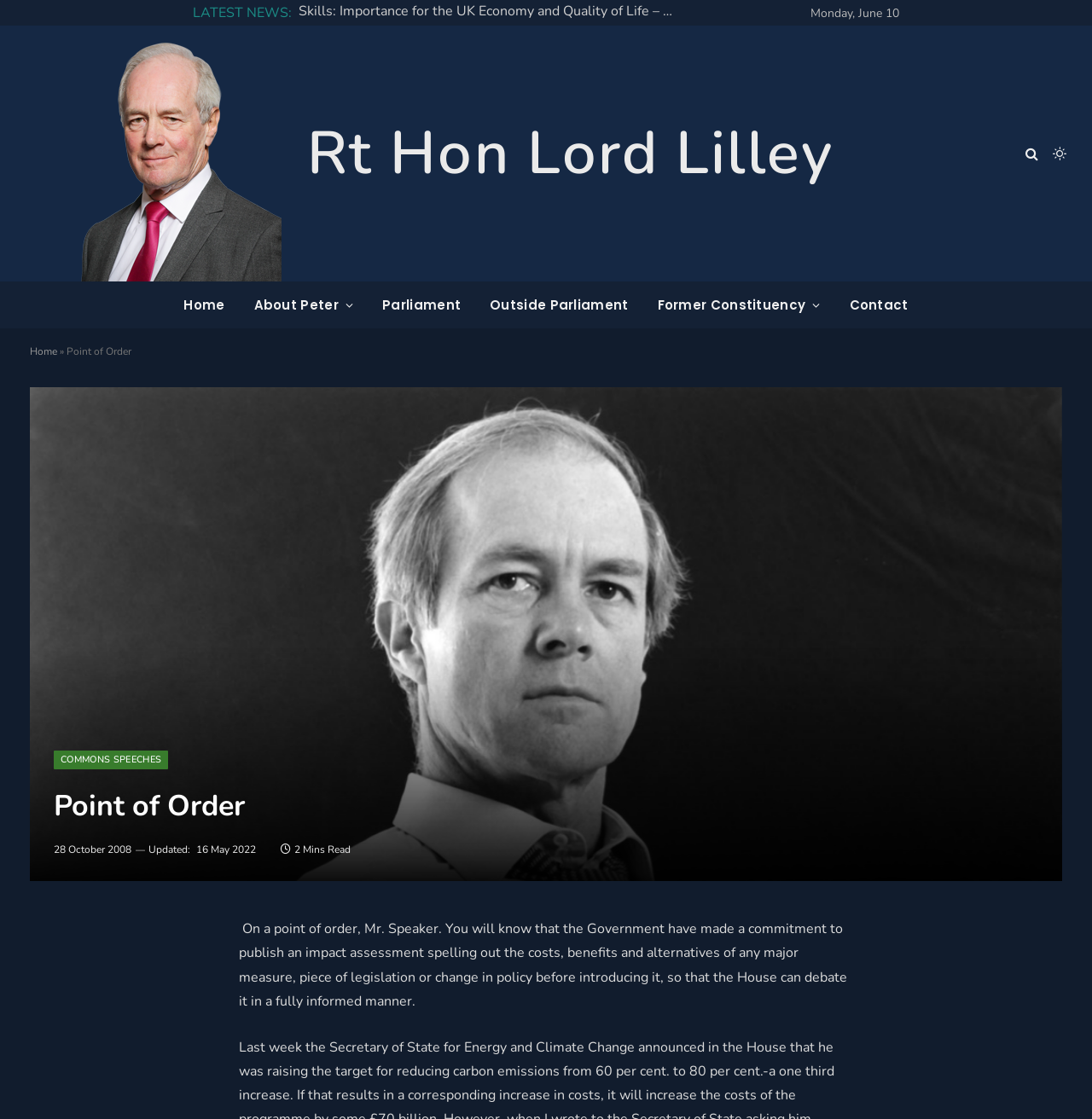Give a one-word or short phrase answer to the question: 
What is the section of the webpage that contains the speech?

COMMONS SPEECHES